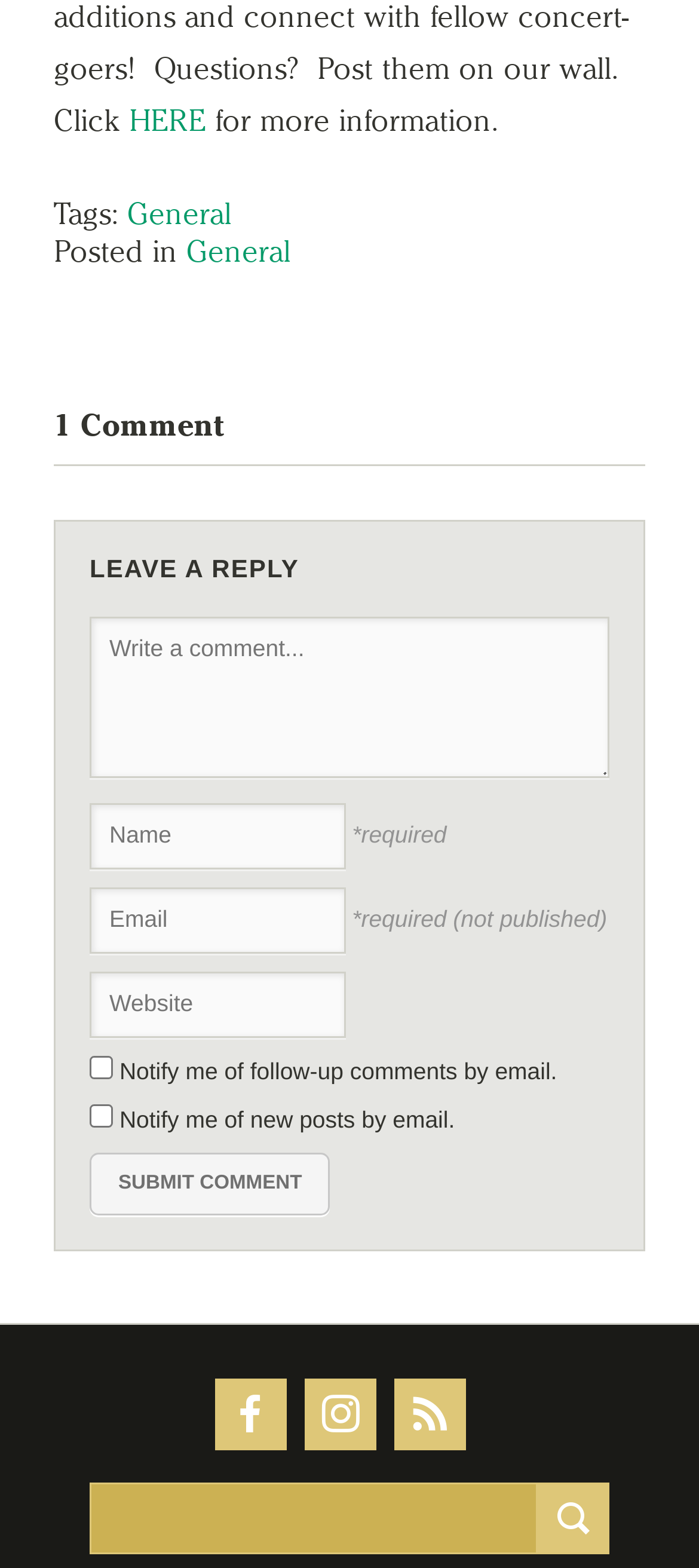Please identify the coordinates of the bounding box that should be clicked to fulfill this instruction: "Check the frequently asked questions".

None